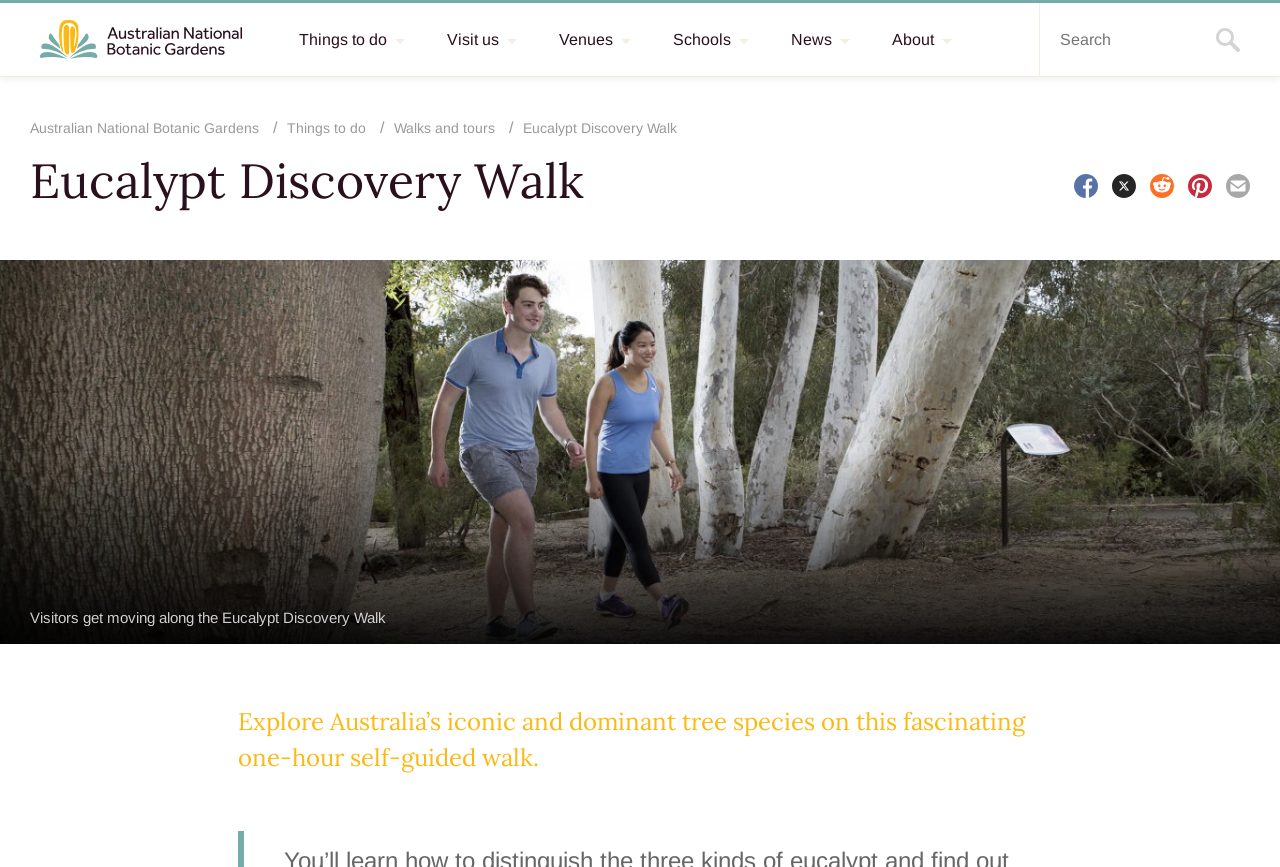Please provide a brief answer to the following inquiry using a single word or phrase:
How many images are on the webpage?

7